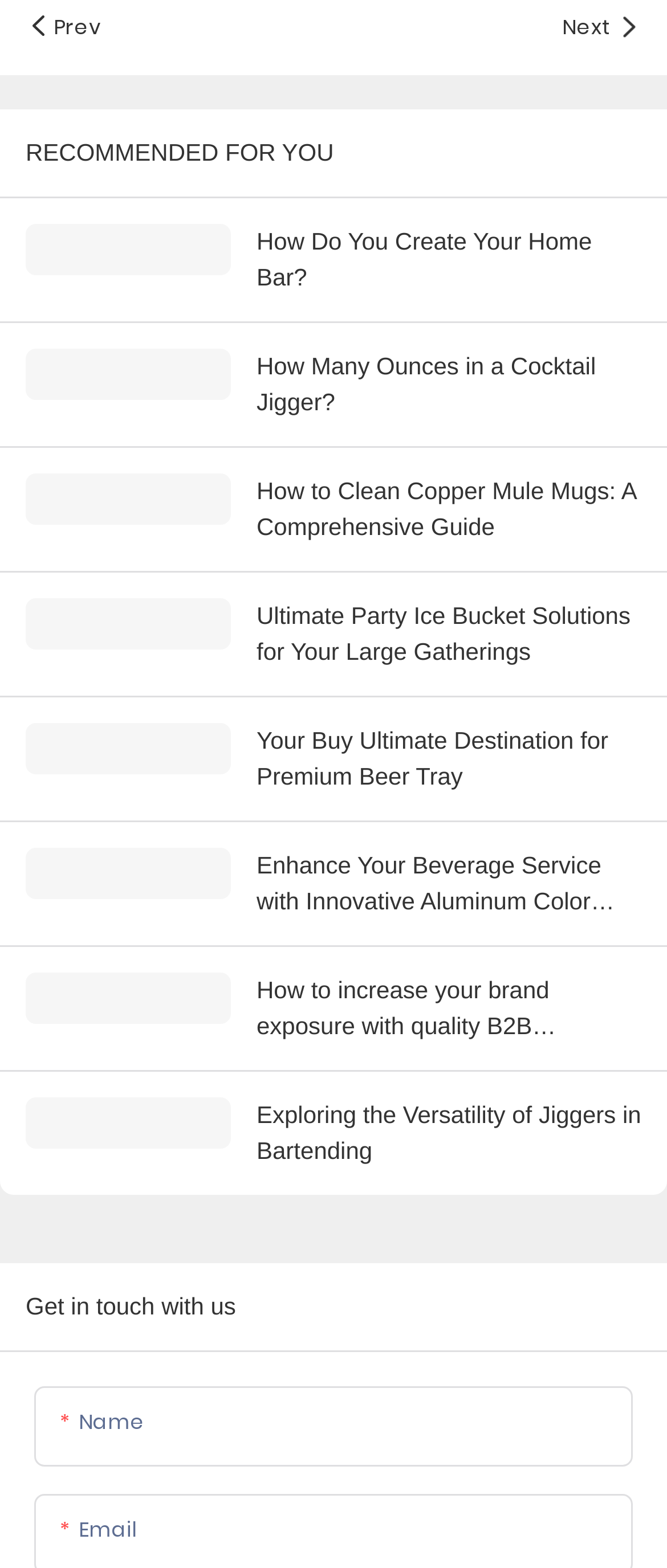Identify the bounding box coordinates for the element that needs to be clicked to fulfill this instruction: "Click on the 'Prev' link". Provide the coordinates in the format of four float numbers between 0 and 1: [left, top, right, bottom].

[0.038, 0.002, 0.482, 0.033]